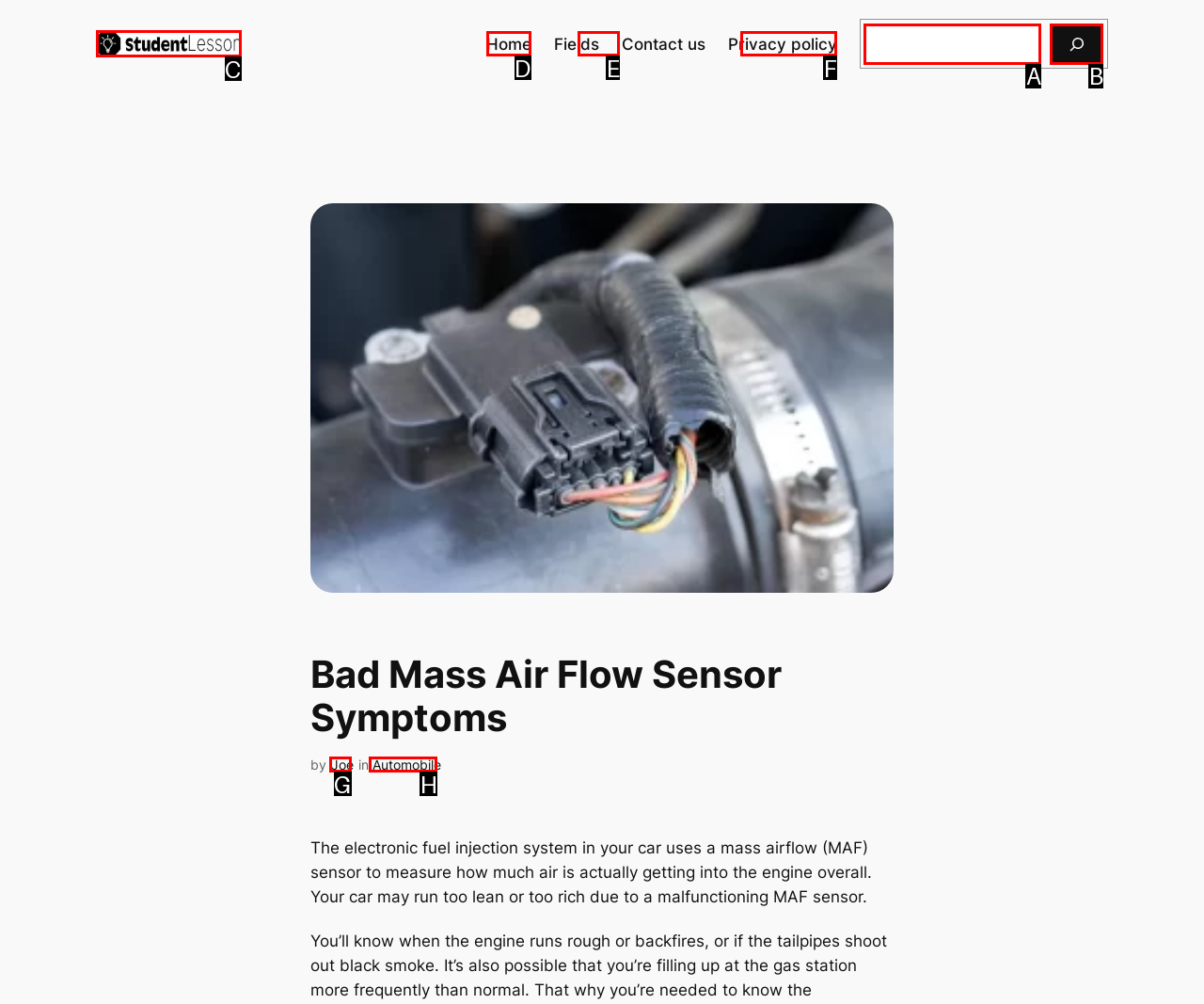Determine the letter of the UI element I should click on to complete the task: go to home page from the provided choices in the screenshot.

D